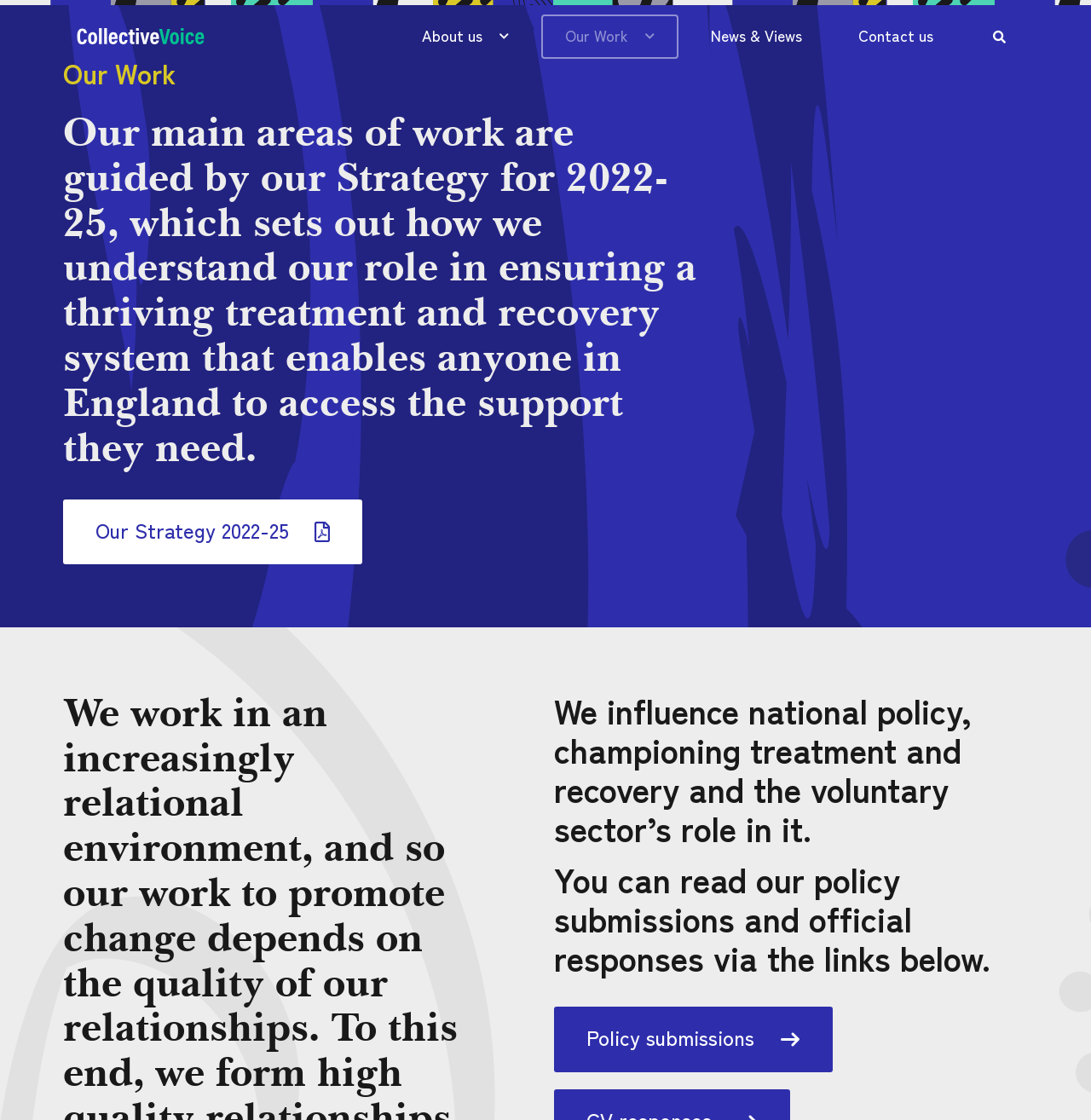Provide the bounding box coordinates of the UI element that matches the description: "alt="Collective Voice Logo"".

[0.07, 0.014, 0.188, 0.05]